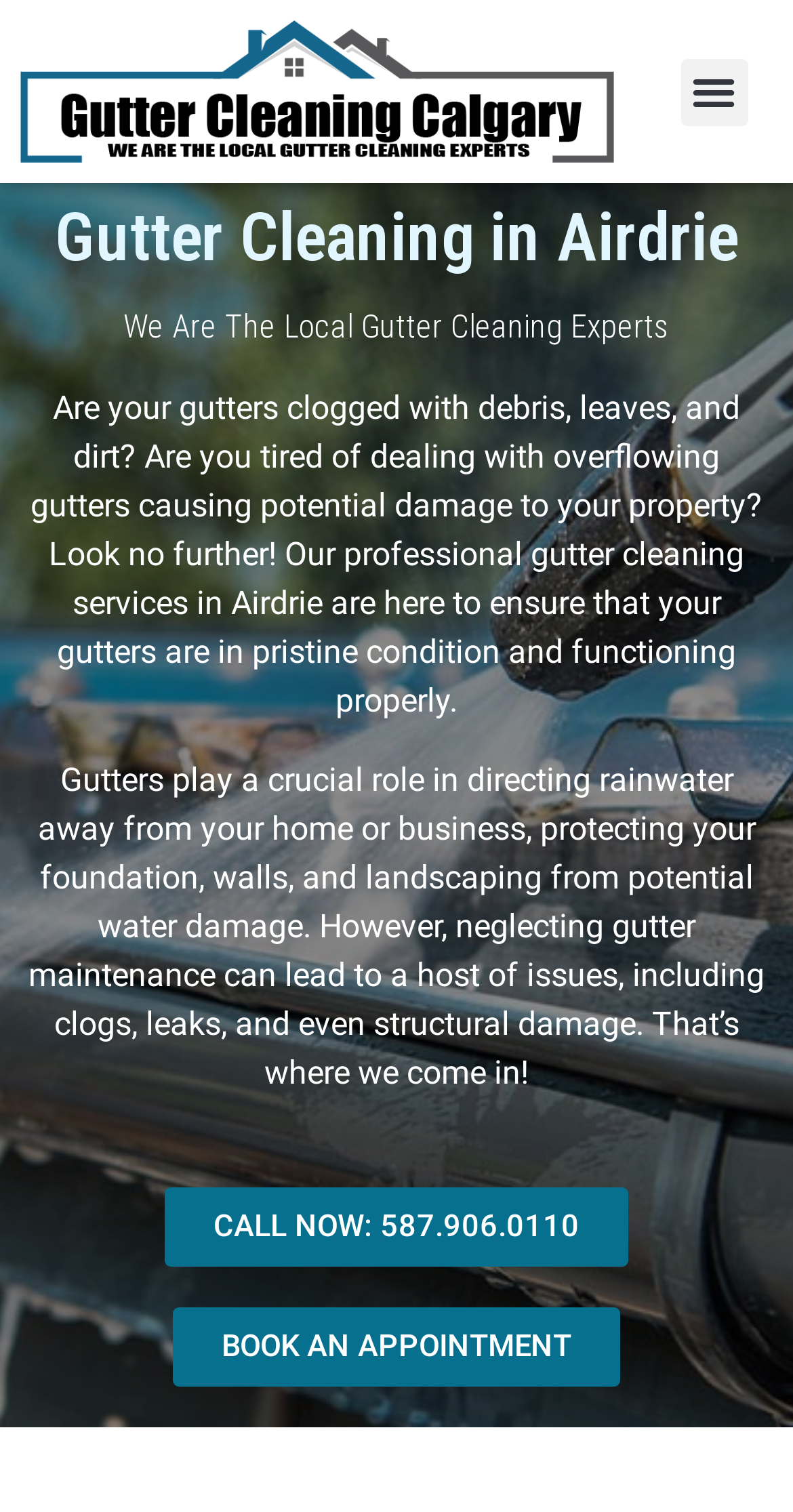Create an elaborate caption for the webpage.

The webpage is about Gutter Cleaning services in Airdrie, with a prominent heading "Gutter Cleaning in Airdrie" at the top. Below the heading, there is a brief introduction to the importance of gutter cleaning, stating that the company is a local expert in the field. 

To the left of the heading, there is a logo image and a link to "Gutter Cleaning Calgary". On the top right, there is a menu toggle button. 

The main content of the webpage is divided into two paragraphs. The first paragraph explains the problems caused by clogged gutters, such as overflowing and potential damage to properties. The second paragraph highlights the importance of gutters in directing rainwater away from homes and businesses, and how neglecting gutter maintenance can lead to issues like clogs, leaks, and structural damage.

At the bottom of the page, there are two call-to-action links: "CALL NOW: 587.906.0110" and "BOOK AN APPOINTMENT", encouraging visitors to take action and contact the company for their gutter cleaning services.